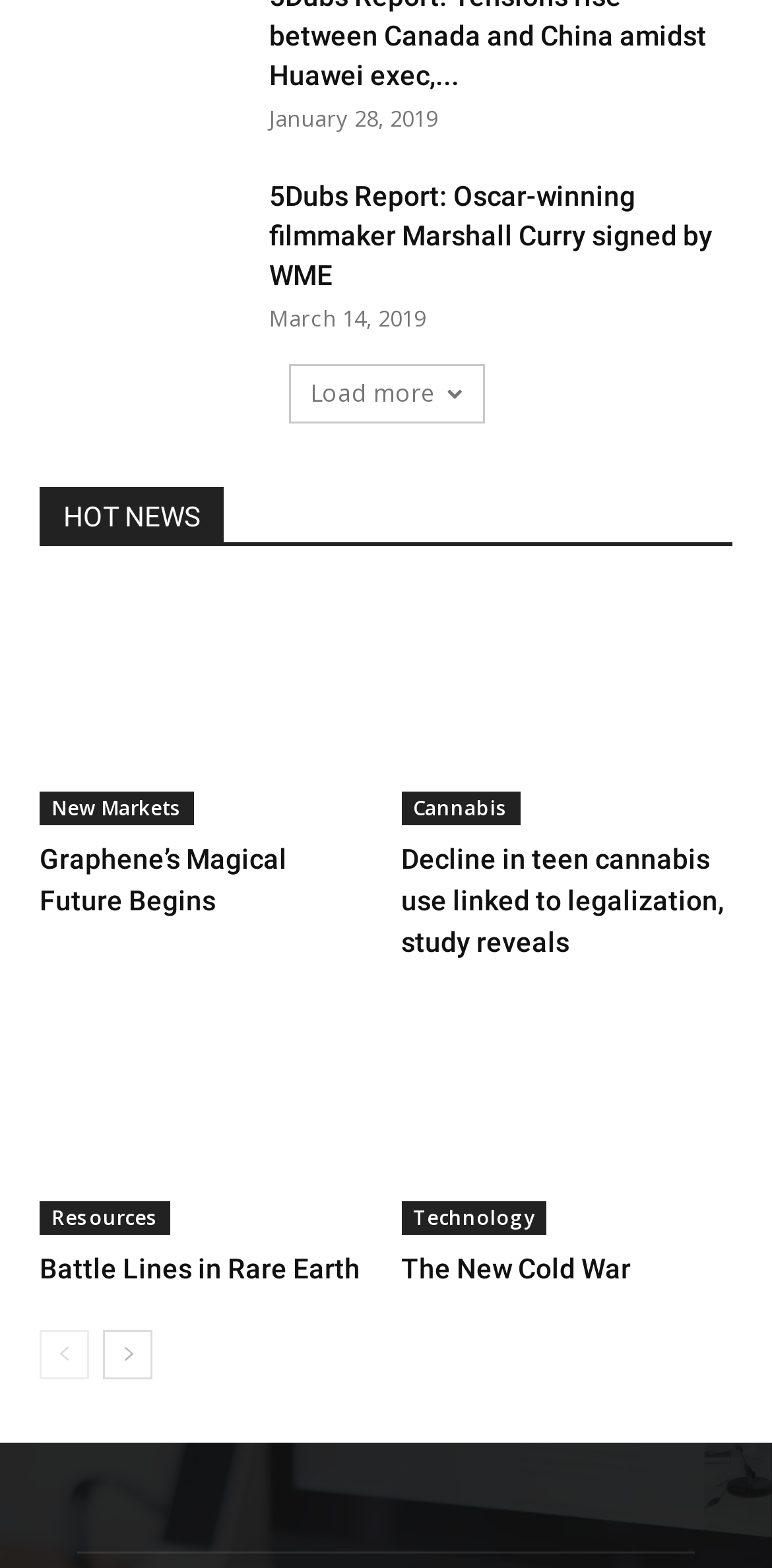Answer the question below using just one word or a short phrase: 
What is the date of the oldest news article?

January 28, 2019